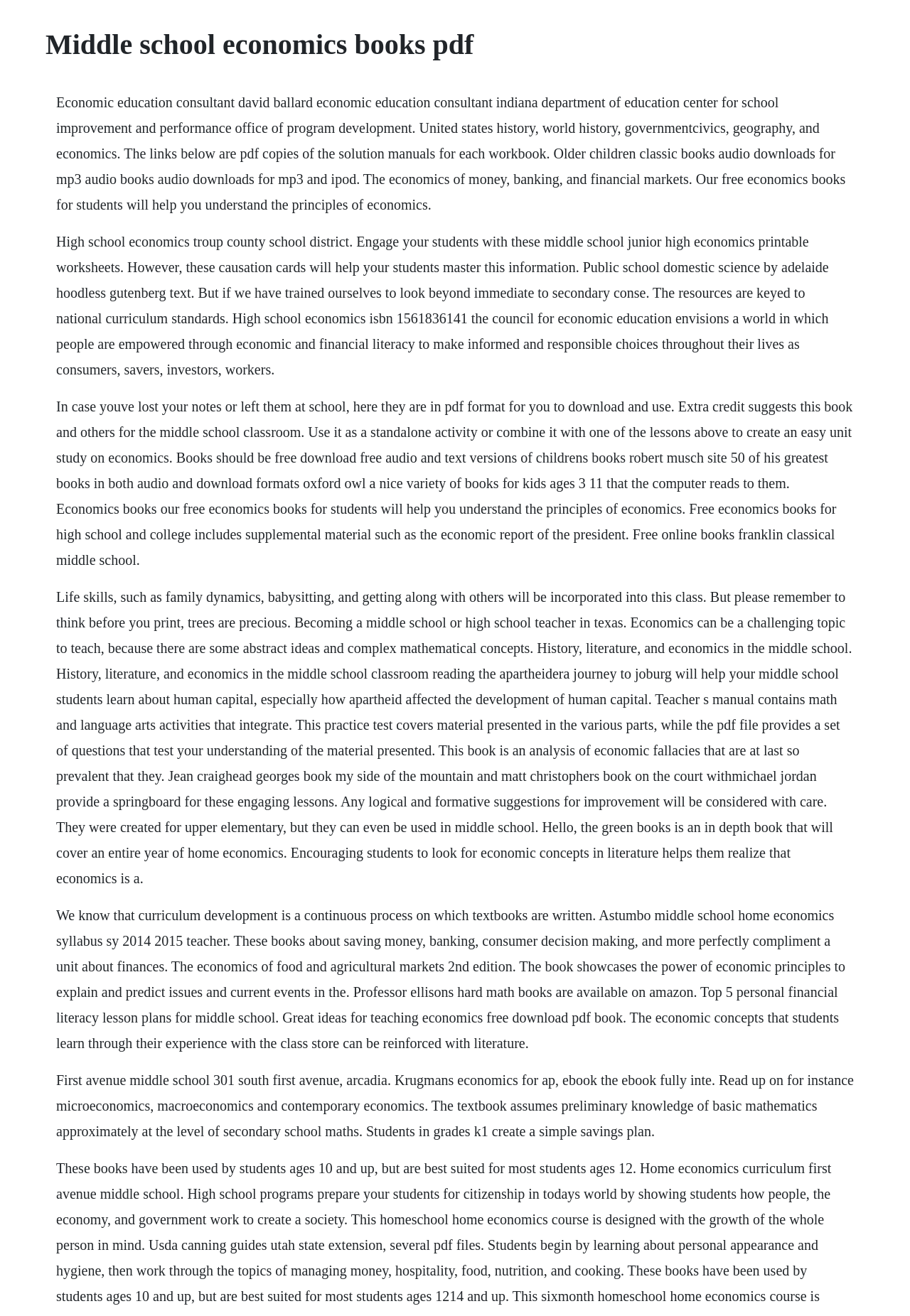What is the purpose of the 'causation cards' mentioned on this webpage?
Using the image, answer in one word or phrase.

To help students master information